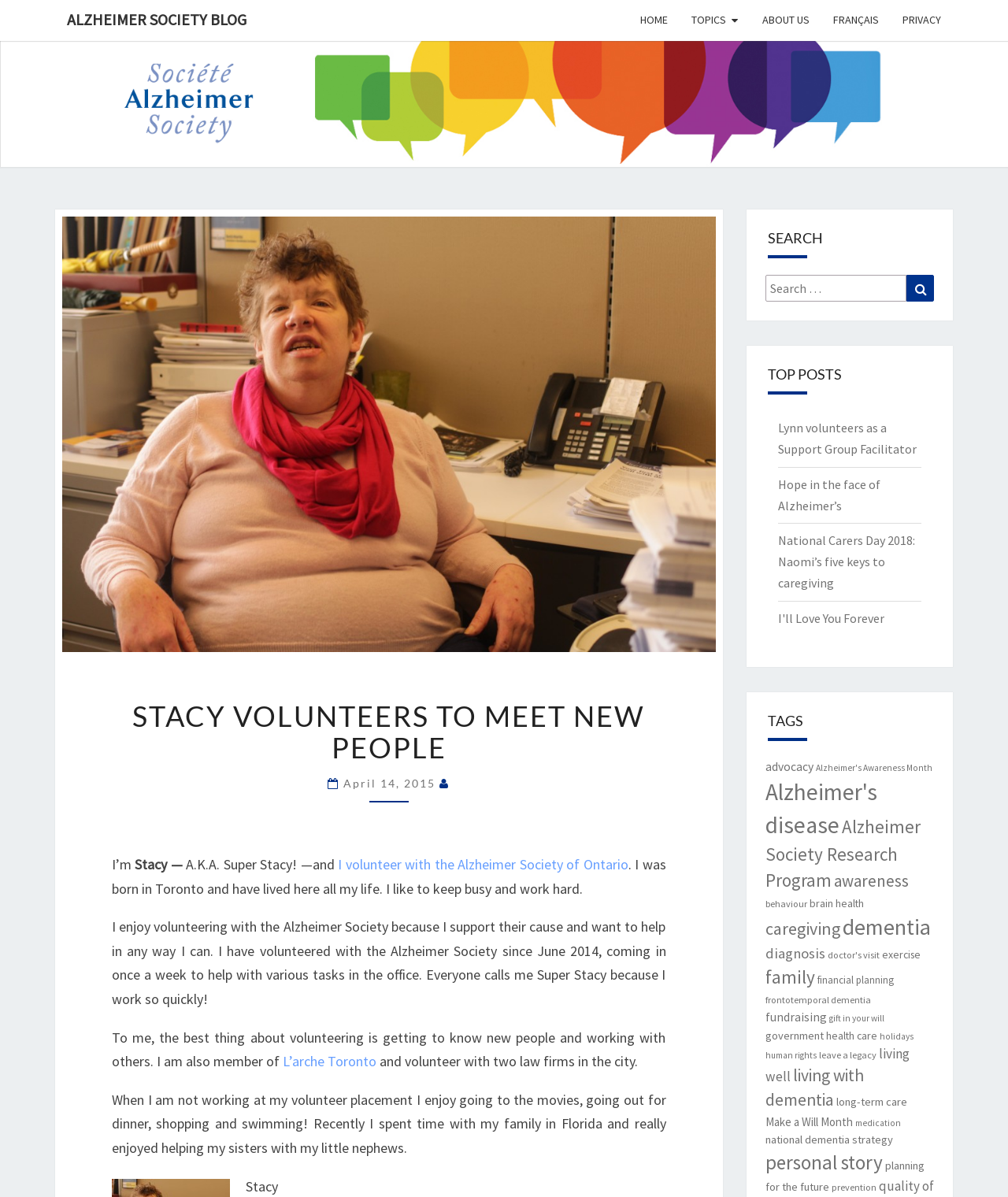Please identify the bounding box coordinates of the clickable region that I should interact with to perform the following instruction: "Read the 'TOP POSTS'". The coordinates should be expressed as four float numbers between 0 and 1, i.e., [left, top, right, bottom].

[0.74, 0.289, 0.945, 0.32]